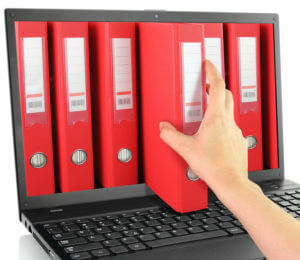Could you please study the image and provide a detailed answer to the question:
What is the purpose of the visual metaphor?

The image likely represents the concept of bookkeeping and digital record management, aligning with the services provided by Balance Tax, a family-owned tax and bookkeeping specialist in Perth.